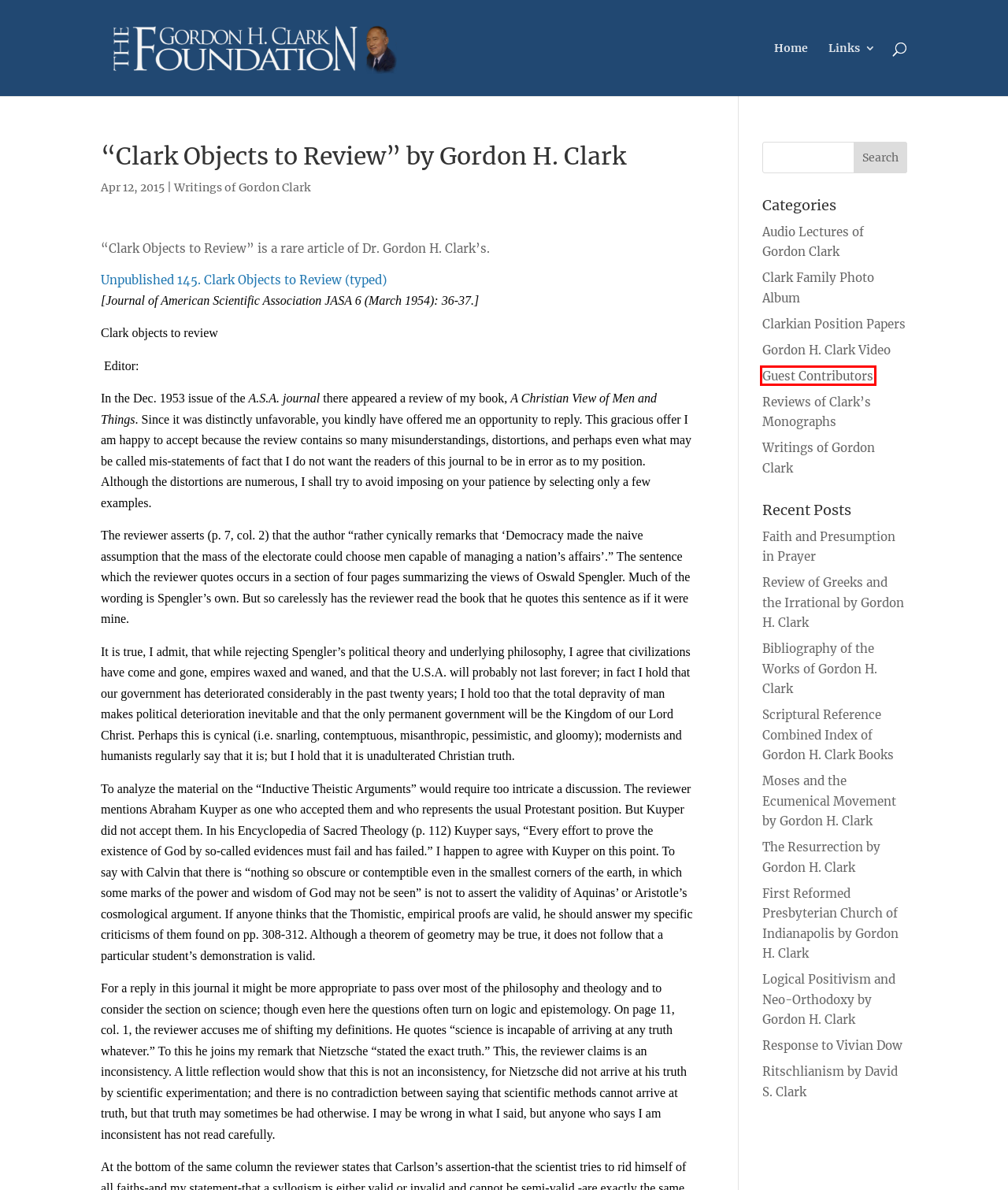You are presented with a screenshot of a webpage containing a red bounding box around a particular UI element. Select the best webpage description that matches the new webpage after clicking the element within the bounding box. Here are the candidates:
A. Clarkian Position Papers | The Gordon H. Clark Foundation
B. Writings of Gordon Clark | The Gordon H. Clark Foundation
C. Reviews of Clark’s Monographs | The Gordon H. Clark Foundation
D. Review of Greeks and the Irrational by Gordon H. Clark | The Gordon H. Clark Foundation
E. Clark Family Photo Album | The Gordon H. Clark Foundation
F. Guest Contributors | The Gordon H. Clark Foundation
G. Gordon H. Clark Video | The Gordon H. Clark Foundation
H. Faith and Presumption in Prayer | The Gordon H. Clark Foundation

F